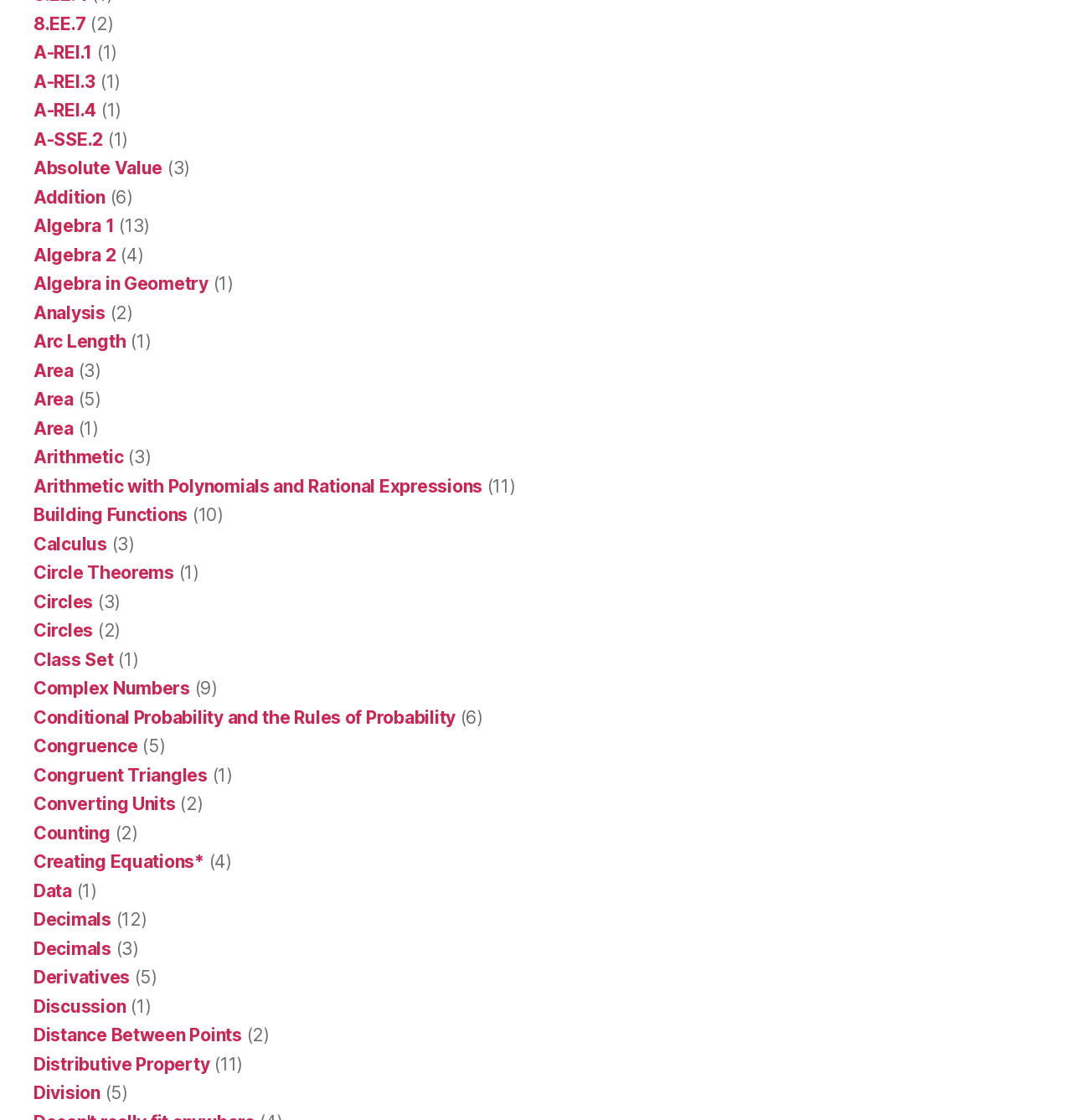How many links are related to the topic of Algebra?
Using the image, answer in one word or phrase.

3